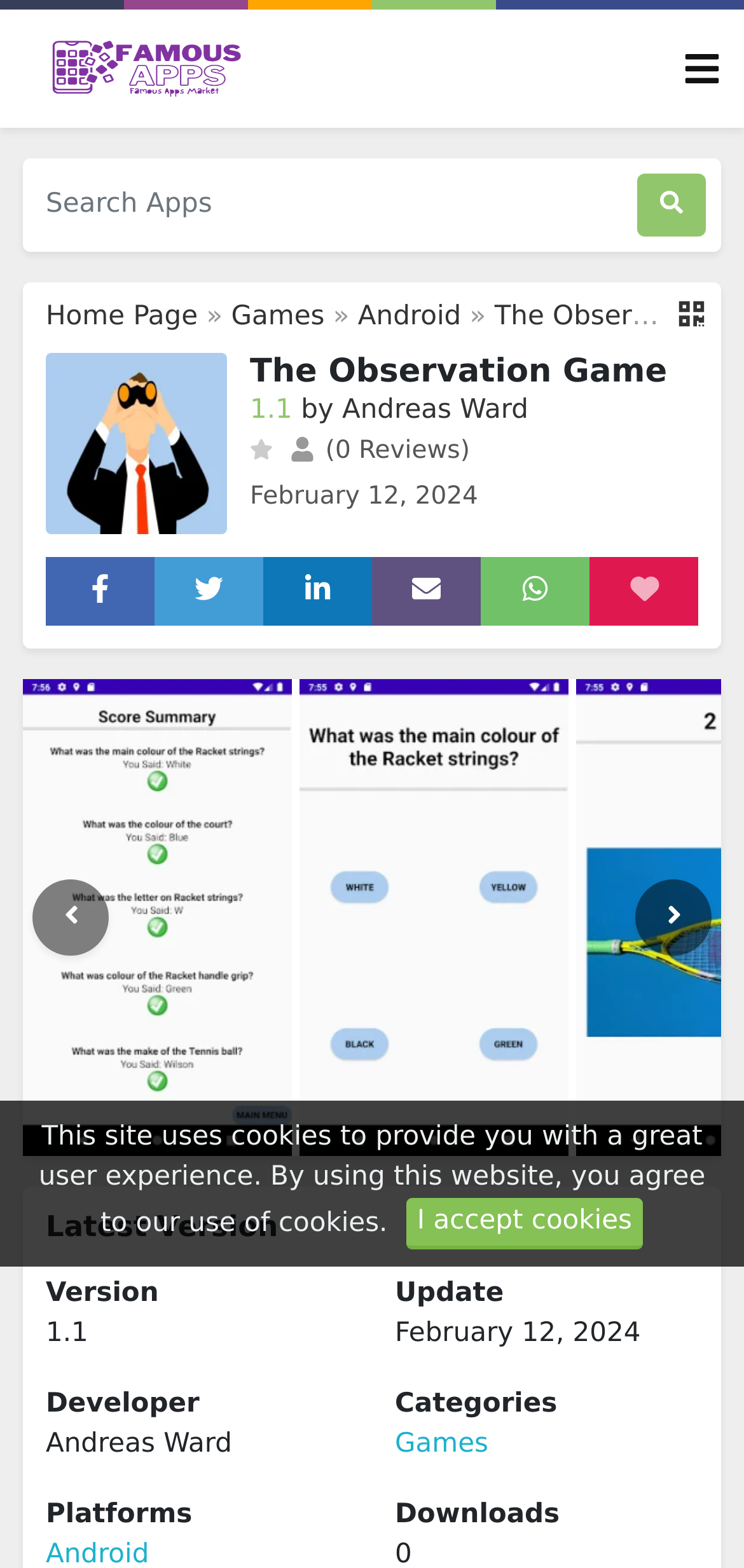Summarize the webpage comprehensively, mentioning all visible components.

The webpage is about an Android app called "The Observation Game". At the top, there is a main navigation section with a "Get Famous Apps" link and a toggle navigation button. Below this, there is a search box with a "Search" button and a small icon. 

To the right of the search box, there is an image, and below it, there are links to the "Home Page", "Games", and "Android" categories. 

The main content of the page is about "The Observation Game" app, with a large image of the app's logo, a heading with the app's name, and a subheading with the version number "1.1" and the developer's name "Andreas Ward". There are also several small icons and a "Favorites" button.

Below this section, there are two columns of links and images, with the app's name and logo repeated. 

Further down, there is a section with headings for "Latest Version", "Update", "Developer", "Categories", "Platforms", and "Downloads", with corresponding text and links. 

At the very bottom of the page, there is a cookie policy alert with a message and a "Close" button.